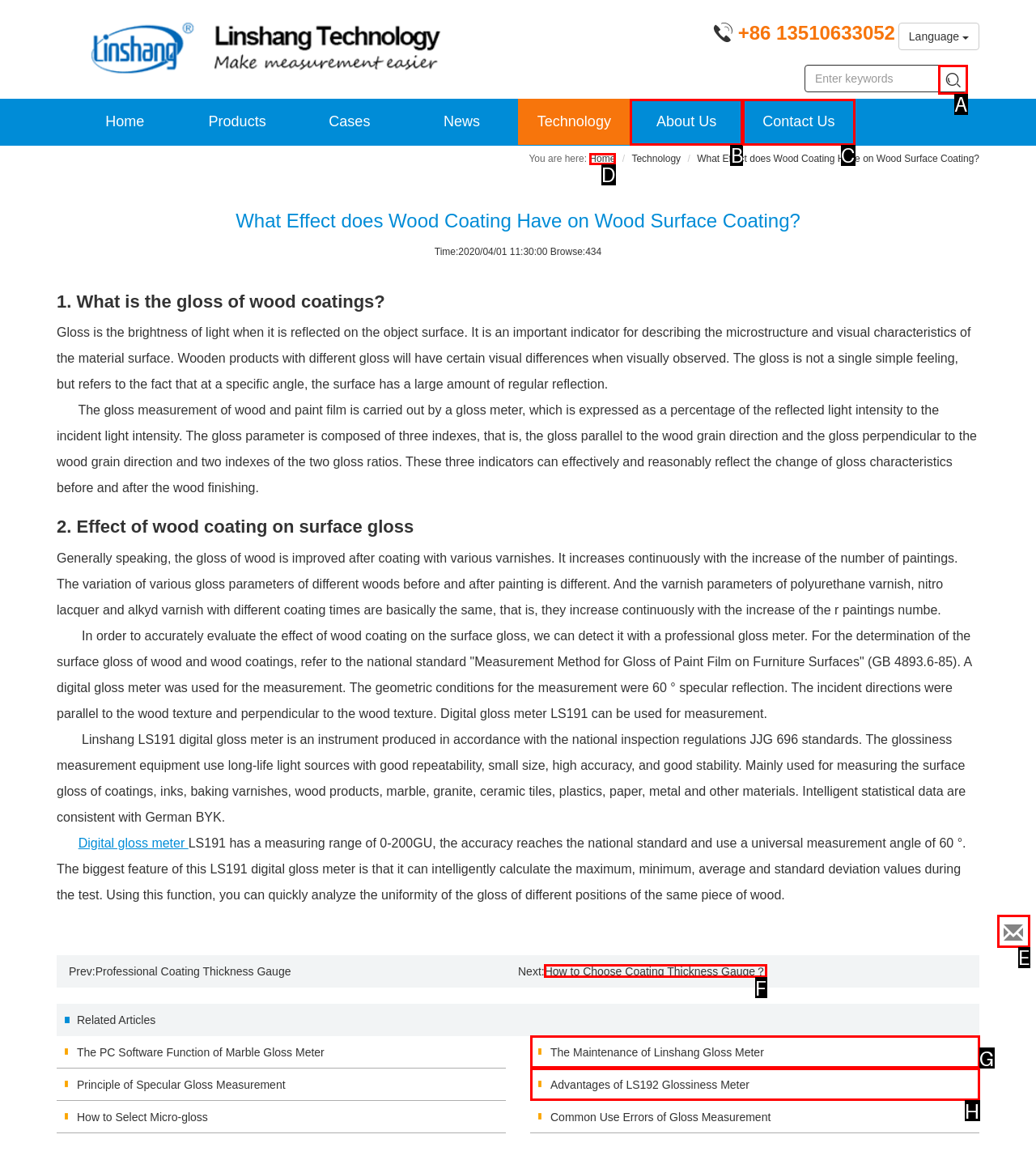Identify which option matches the following description: About Us
Answer by giving the letter of the correct option directly.

B